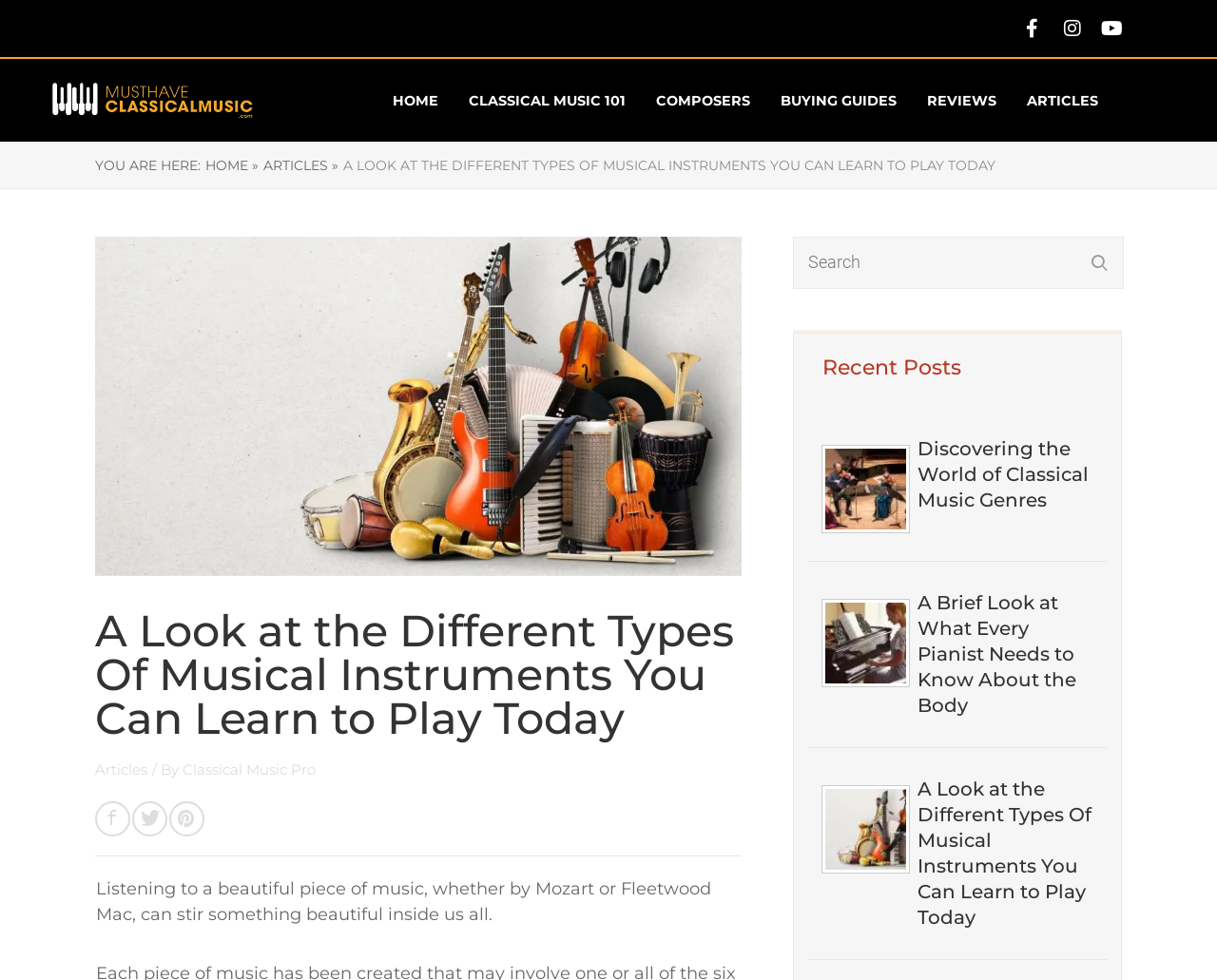Given the element description: "Classical Music 101", predict the bounding box coordinates of the UI element it refers to, using four float numbers between 0 and 1, i.e., [left, top, right, bottom].

[0.373, 0.085, 0.527, 0.12]